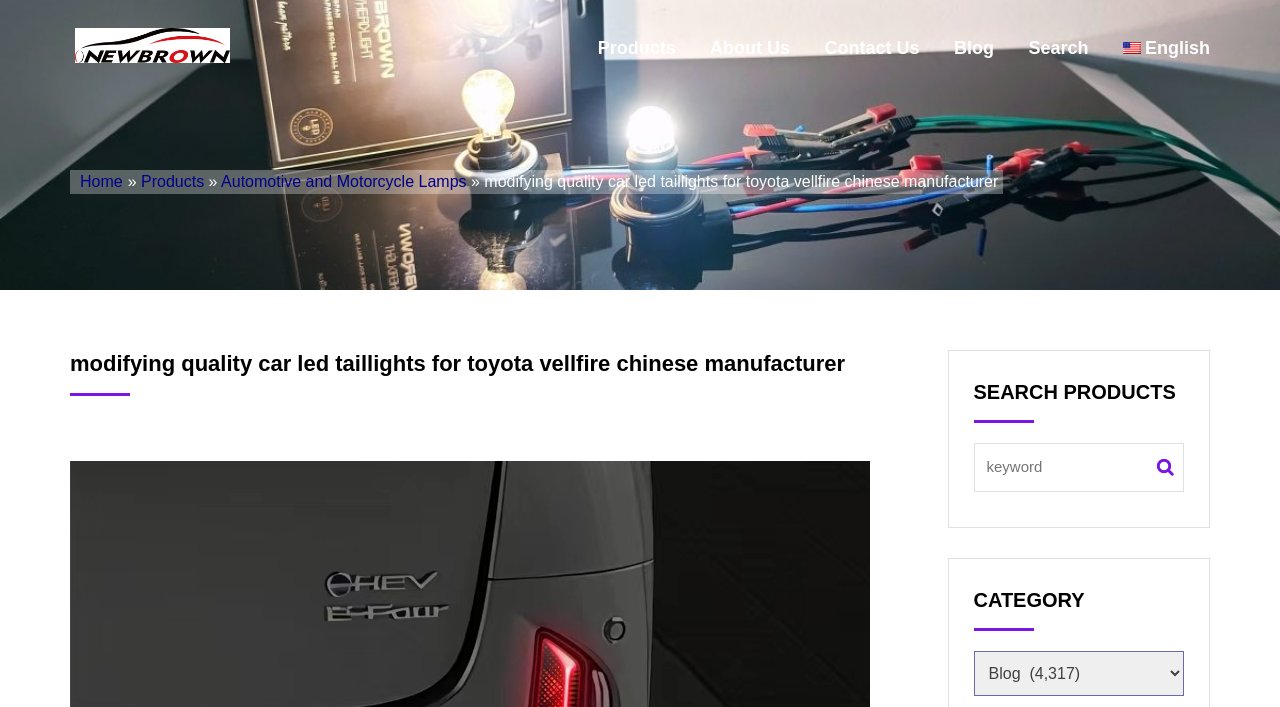Create a detailed narrative of the webpage’s visual and textual elements.

This webpage appears to be a product page for modifying quality car LED taillights for Toyota Vellfire from a Chinese manufacturer. At the top left corner, there is a site logo, which is an image and a link. Next to the logo, there are several links to navigate to different sections of the website, including "Products", "About Us", "Contact Us", "Blog", and "Search". 

Below the navigation links, there is a breadcrumb trail that shows the current page's location in the website's hierarchy. The trail starts with "Home" and ends with the current page's title, "modifying quality car led taillights for toyota vellfire chinese manufacturer". 

The main content of the page is headed by a large title that matches the page's title. Below the title, there are two sections: a search bar and a category dropdown menu. The search bar allows users to search for products, and it has a search button with a magnifying glass icon. The category dropdown menu allows users to filter products by category.